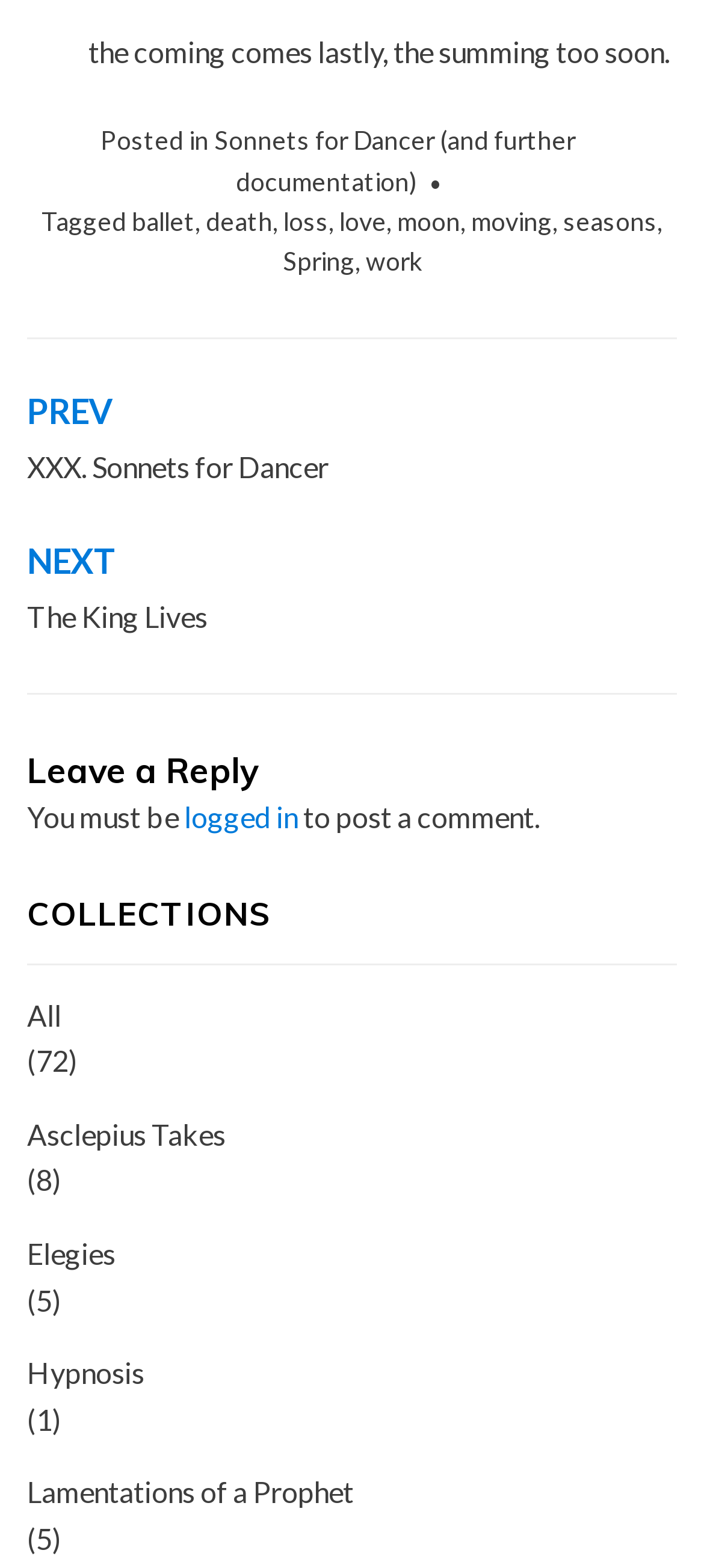Identify the bounding box for the described UI element. Provide the coordinates in (top-left x, top-left y, bottom-right x, bottom-right y) format with values ranging from 0 to 1: Next The King Lives

[0.038, 0.346, 0.962, 0.407]